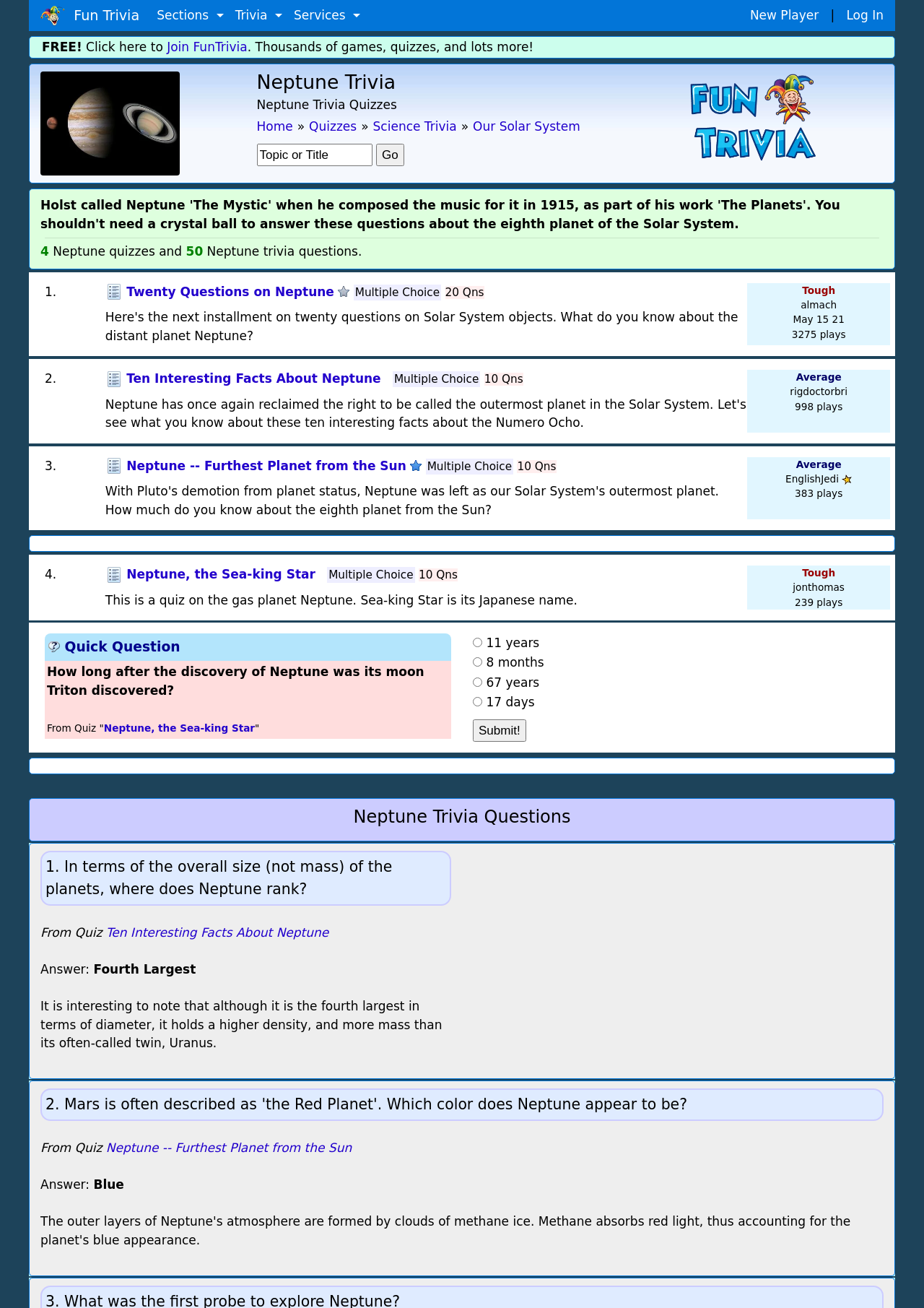Based on the image, please elaborate on the answer to the following question:
How many questions are in the second quiz?

I looked at the text '10 Qns' inside the second article element, which indicates the number of questions in the second quiz.